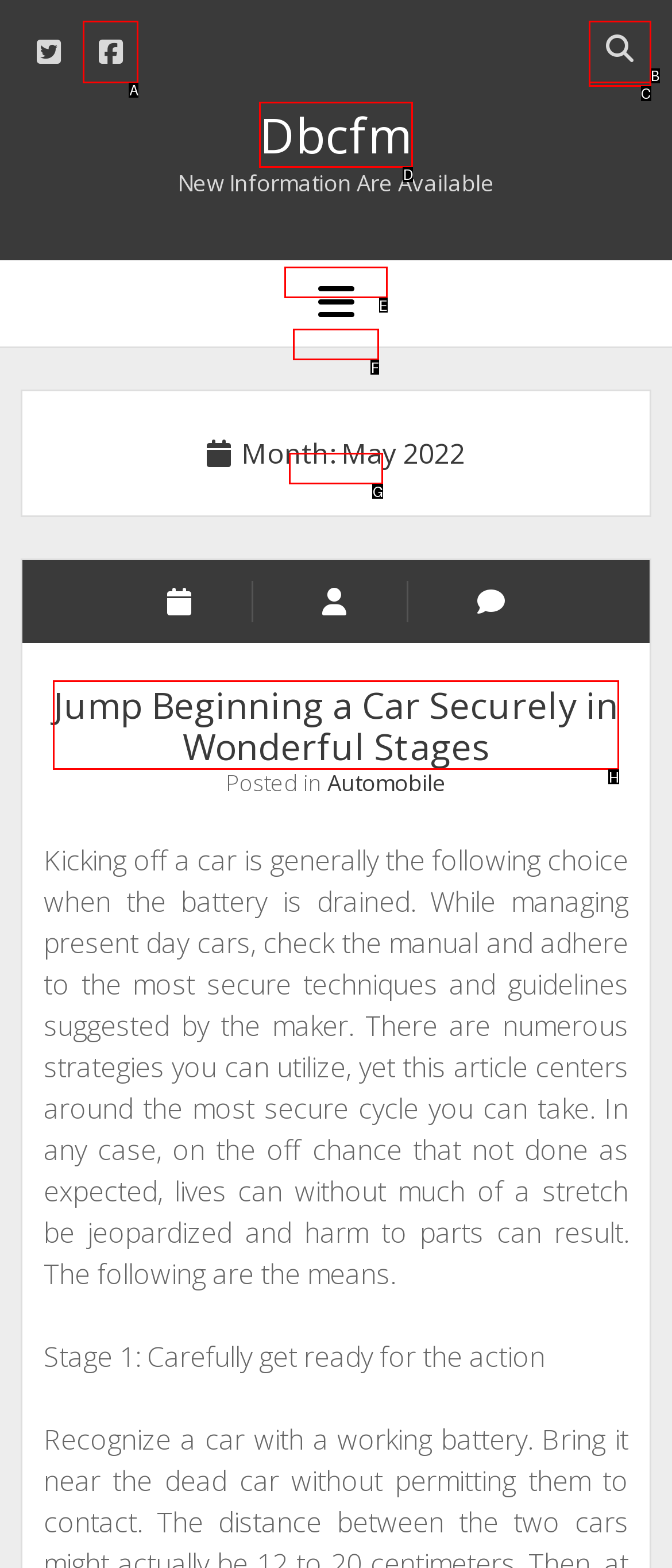Tell me the letter of the UI element to click in order to accomplish the following task: Read the article about Jump Beginning a Car Securely
Answer with the letter of the chosen option from the given choices directly.

H